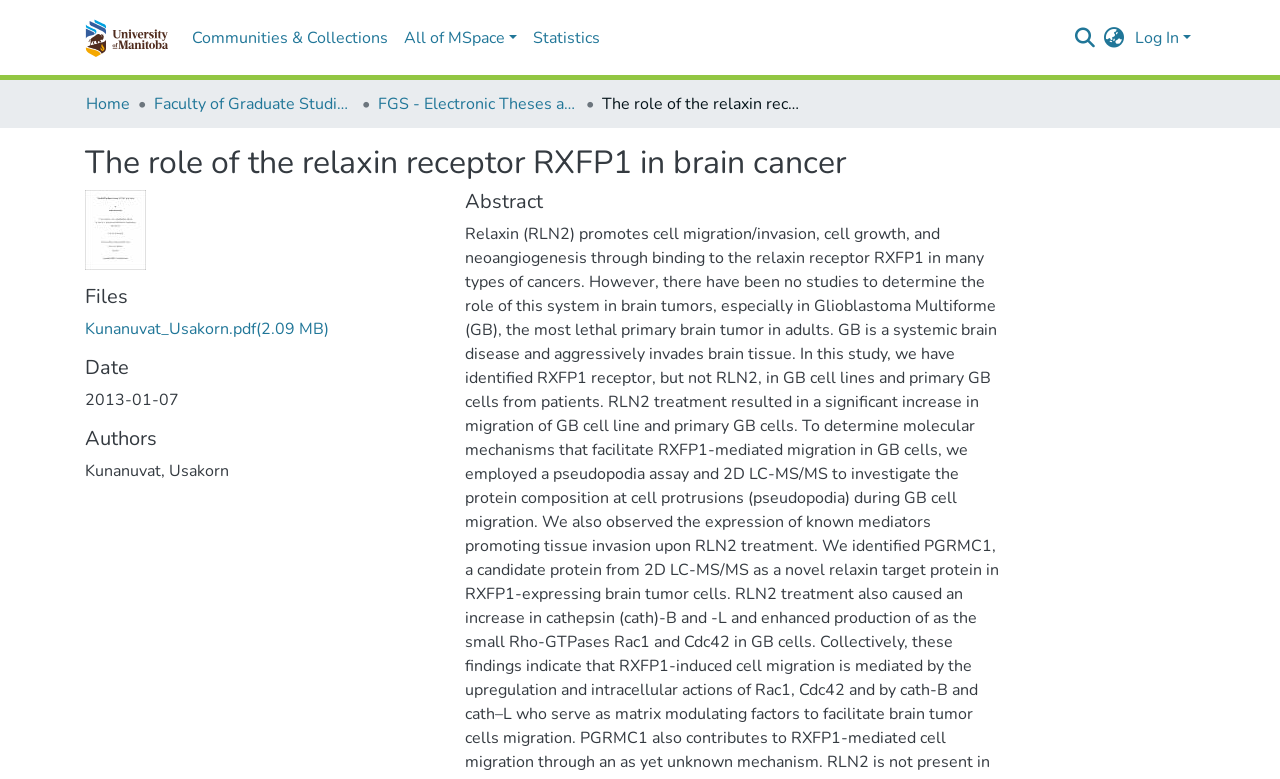Please indicate the bounding box coordinates for the clickable area to complete the following task: "View the file Kunanuvat_Usakorn.pdf". The coordinates should be specified as four float numbers between 0 and 1, i.e., [left, top, right, bottom].

[0.066, 0.409, 0.257, 0.437]